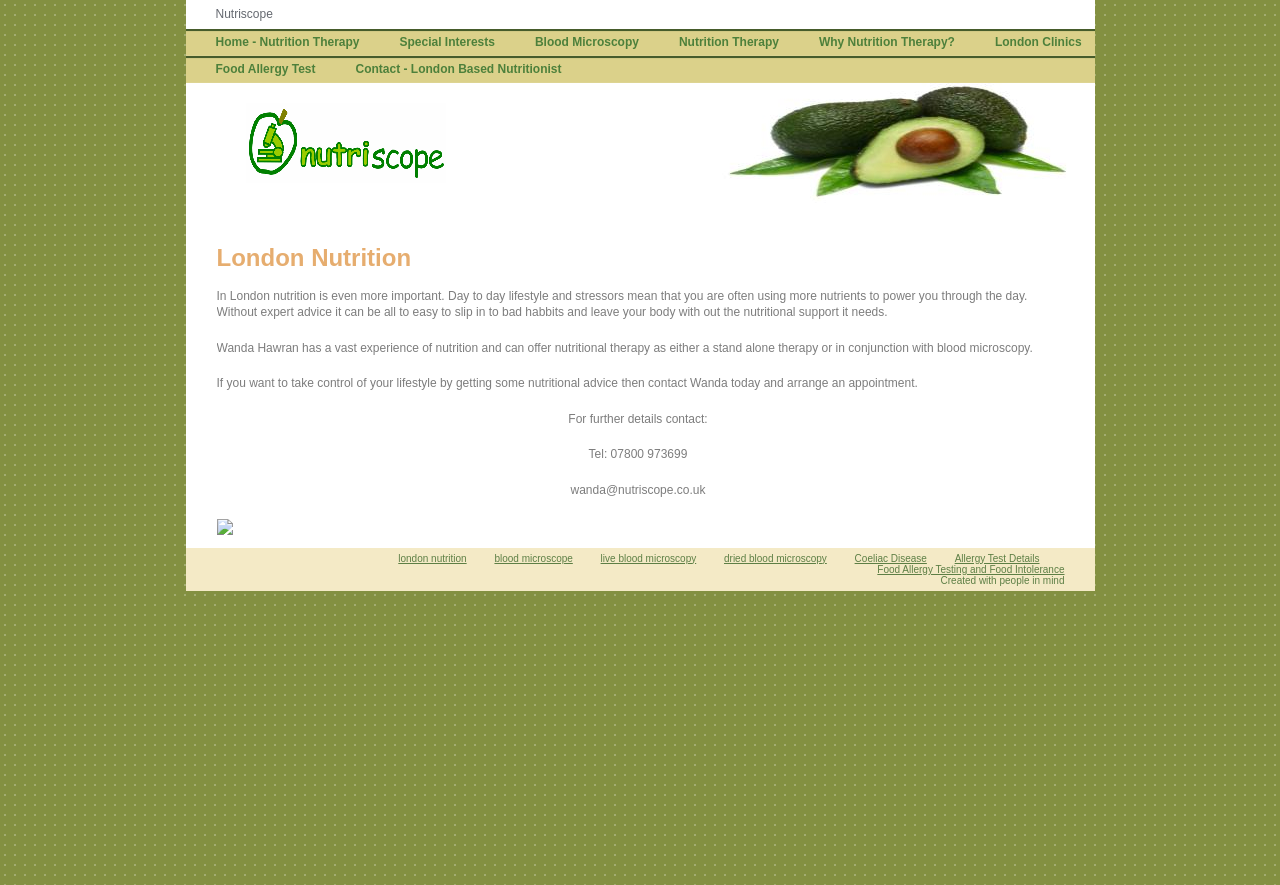Analyze the image and provide a detailed answer to the question: How many columns are there in the layout table?

The layout table can be identified by the element with the type 'LayoutTable'. This table has two columns, as indicated by the two 'LayoutTableCell' elements that are children of the 'LayoutTableRow' element.